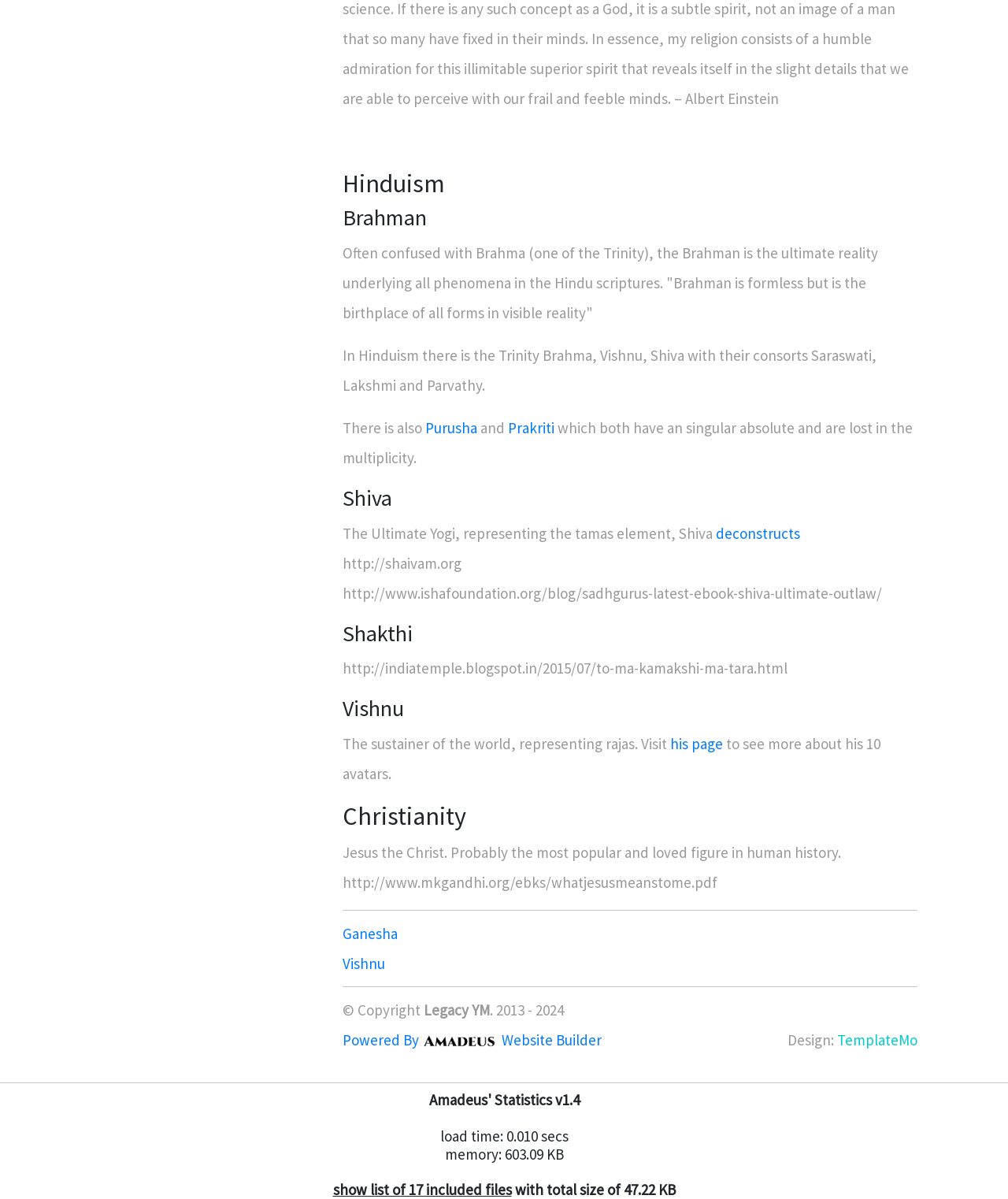Find the bounding box coordinates for the area that should be clicked to accomplish the instruction: "Contact the Health Department".

None